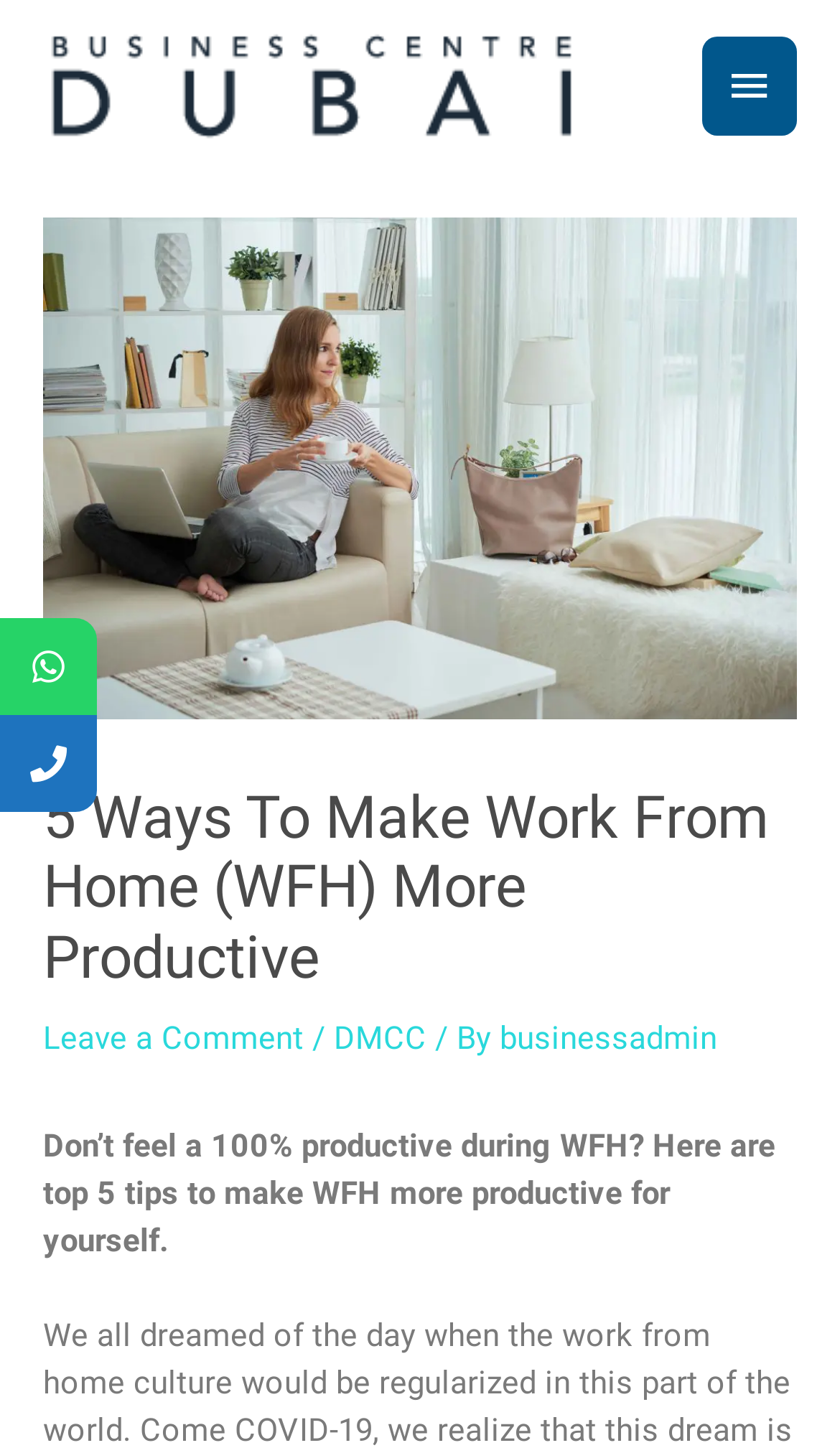Generate a thorough caption that explains the contents of the webpage.

The webpage appears to be a blog post or article titled "5 Ways To Make Work From Home (WFH) More Productive". At the top left corner, there is a logo of "Businesscentre" which is an image linked to the business centre's website. Next to the logo, there is a main menu button that, when expanded, reveals a dropdown menu.

Below the logo and main menu button, there is a header section that spans the entire width of the page. Within this section, there is a heading that displays the title of the article, followed by a link to "Leave a Comment" and a series of links to the author's profile and other related pages.

The main content of the article begins below the header section, with a brief introduction that reads "Don’t feel a 100% productive during WFH? Here are top 5 tips to make WFH more productive for yourself." The introduction is followed by a blank line, indicating a separation from the rest of the content.

On the left side of the page, there are two social media links, represented by icons, which are positioned vertically and take up a small portion of the page's height.

The webpage also has a meta description that mentions offices with various sizes and layouts available to address users' needs, and invites visitors to find the right office for them. However, this description does not seem to be directly related to the content of the webpage, which focuses on tips for making work-from-home more productive.